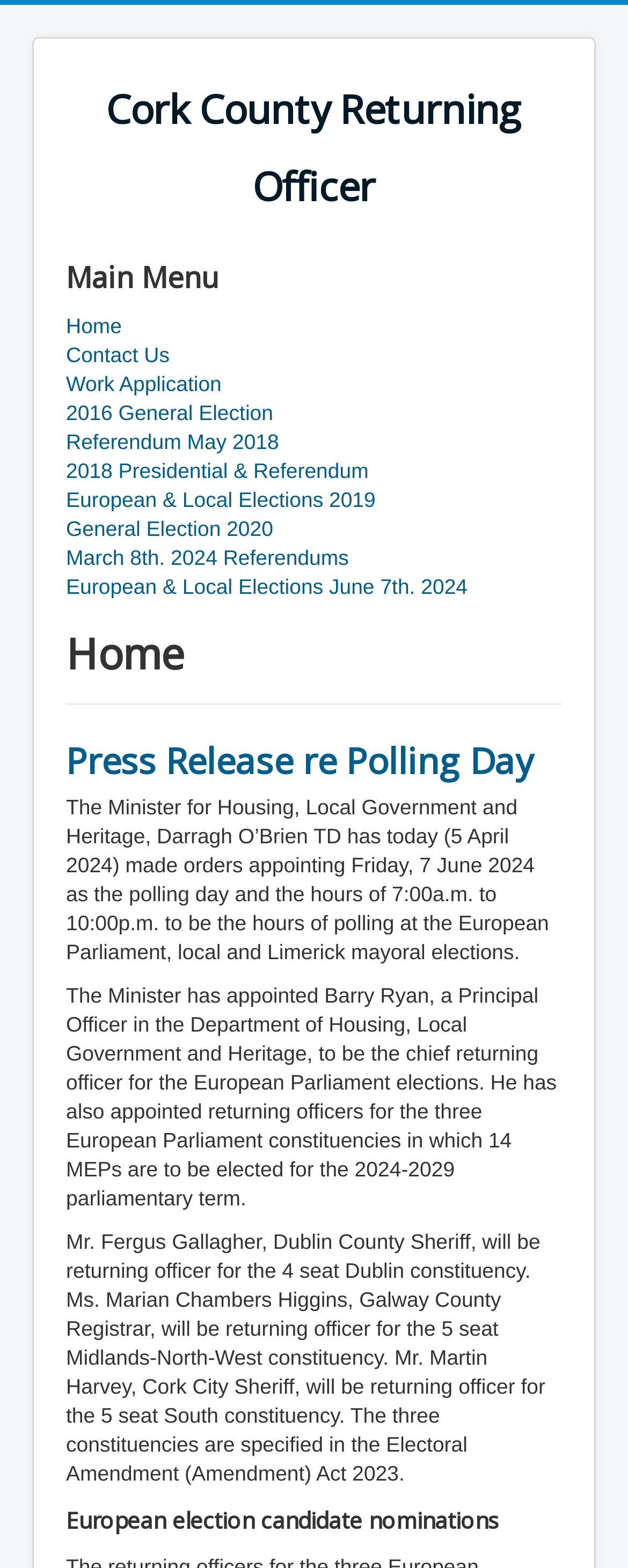Give the bounding box coordinates for this UI element: "Press Release re Polling Day". The coordinates should be four float numbers between 0 and 1, arranged as [left, top, right, bottom].

[0.105, 0.469, 0.849, 0.5]